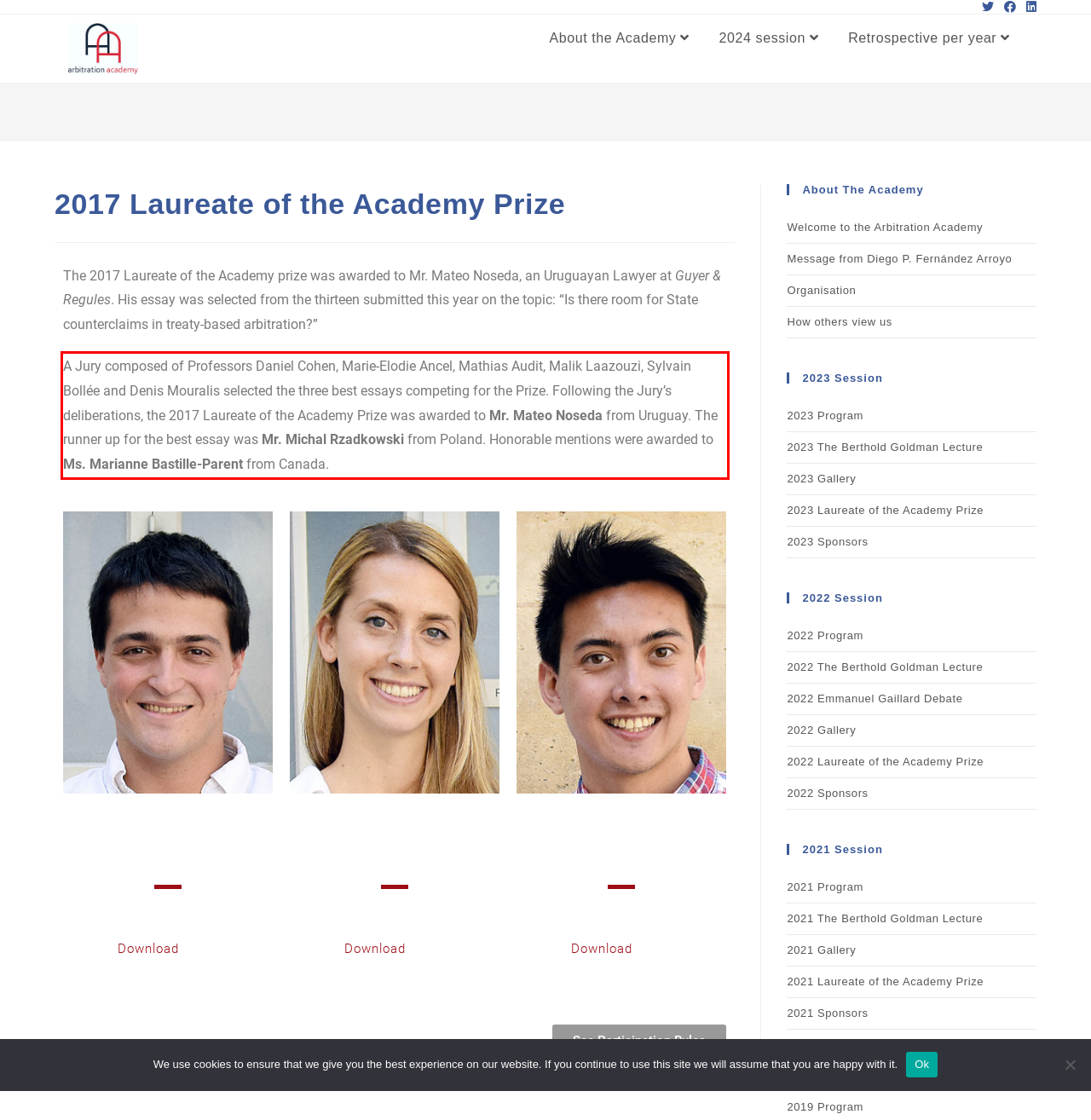You have a screenshot of a webpage with a UI element highlighted by a red bounding box. Use OCR to obtain the text within this highlighted area.

A Jury composed of Professors Daniel Cohen, Marie-Elodie Ancel, Mathias Audit, Malik Laazouzi, Sylvain Bollée and Denis Mouralis selected the three best essays competing for the Prize. Following the Jury’s deliberations, the 2017 Laureate of the Academy Prize was awarded to Mr. Mateo Noseda from Uruguay. The runner up for the best essay was Mr. Michal Rzadkowski from Poland. Honorable mentions were awarded to Ms. Marianne Bastille-Parent from Canada.